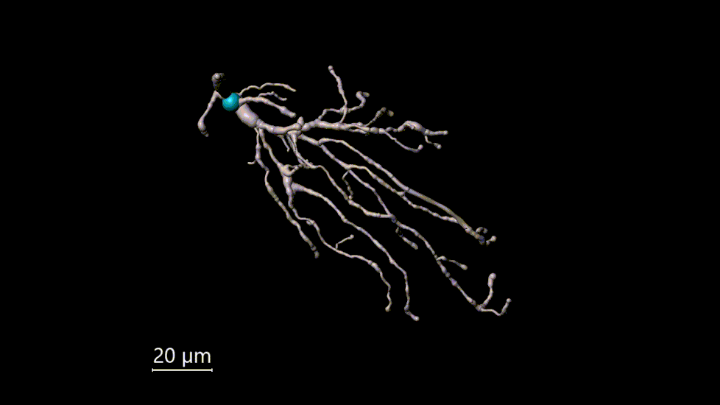Provide a thorough description of the image presented.

This image showcases a detailed 3D model of star-shaped astrocytes, highlighting their complex morphology. The structure is vividly depicted, with various branching processes extending from a central body, which are indicative of the astrocyte's role in the brain. Notably, the image employs a brilliant color scheme to enhance visibility, utilizing a technique known as DiOlistic labeling, which allows for clear observation of these cells in situ.

The scale bar at the bottom, measuring 20 micrometers, provides context for the size of the astrocyte, emphasizing the intricate details of its form. The depiction contributes to our understanding of astrocyte morphology, particularly in relation to their functions and the implications for neurodegenerative research, highlighting challenges faced in studying these cells across different species.